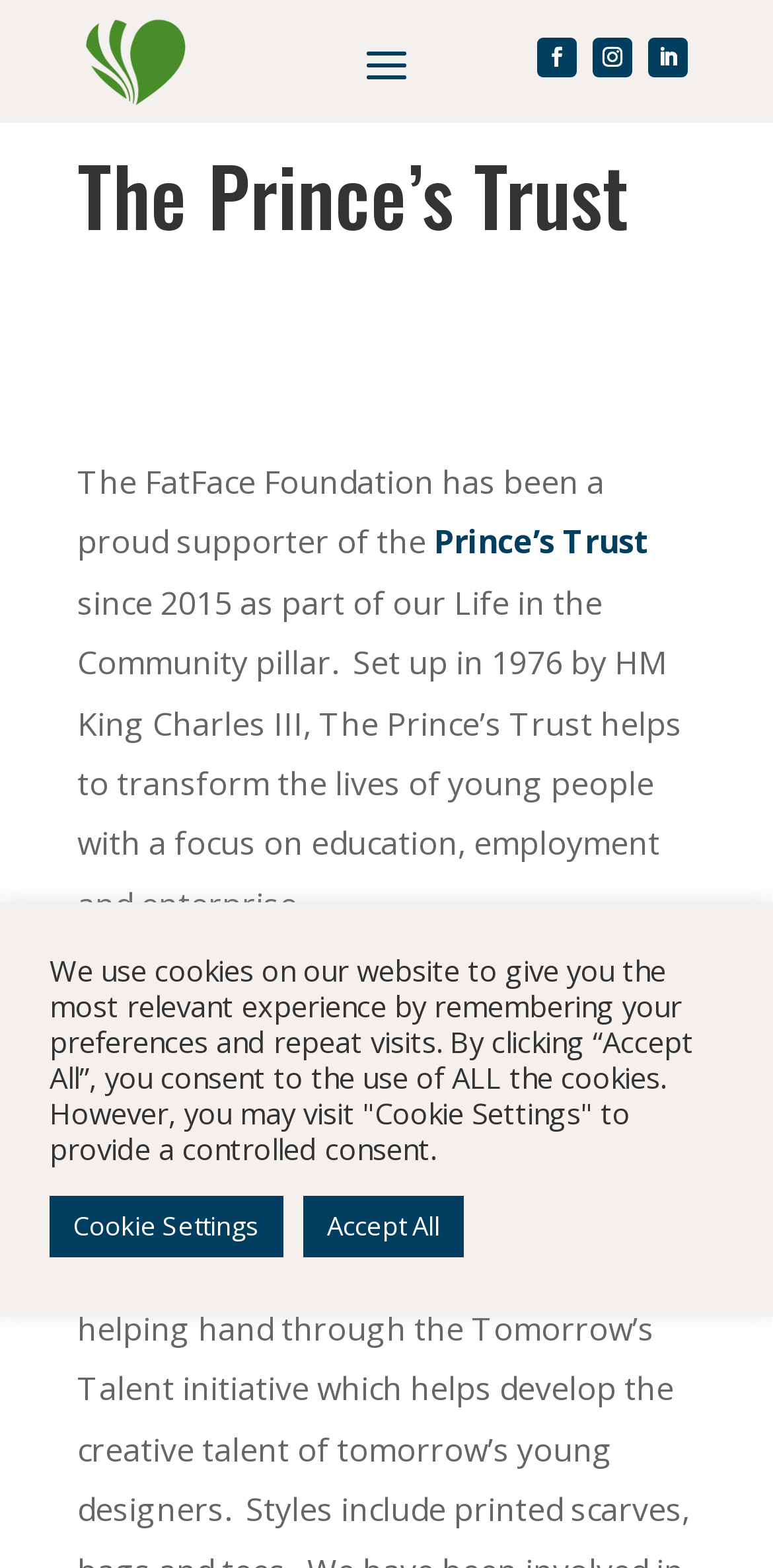How long has the FatFace Foundation supported The Prince's Trust?
Give a single word or phrase answer based on the content of the image.

Since 2015